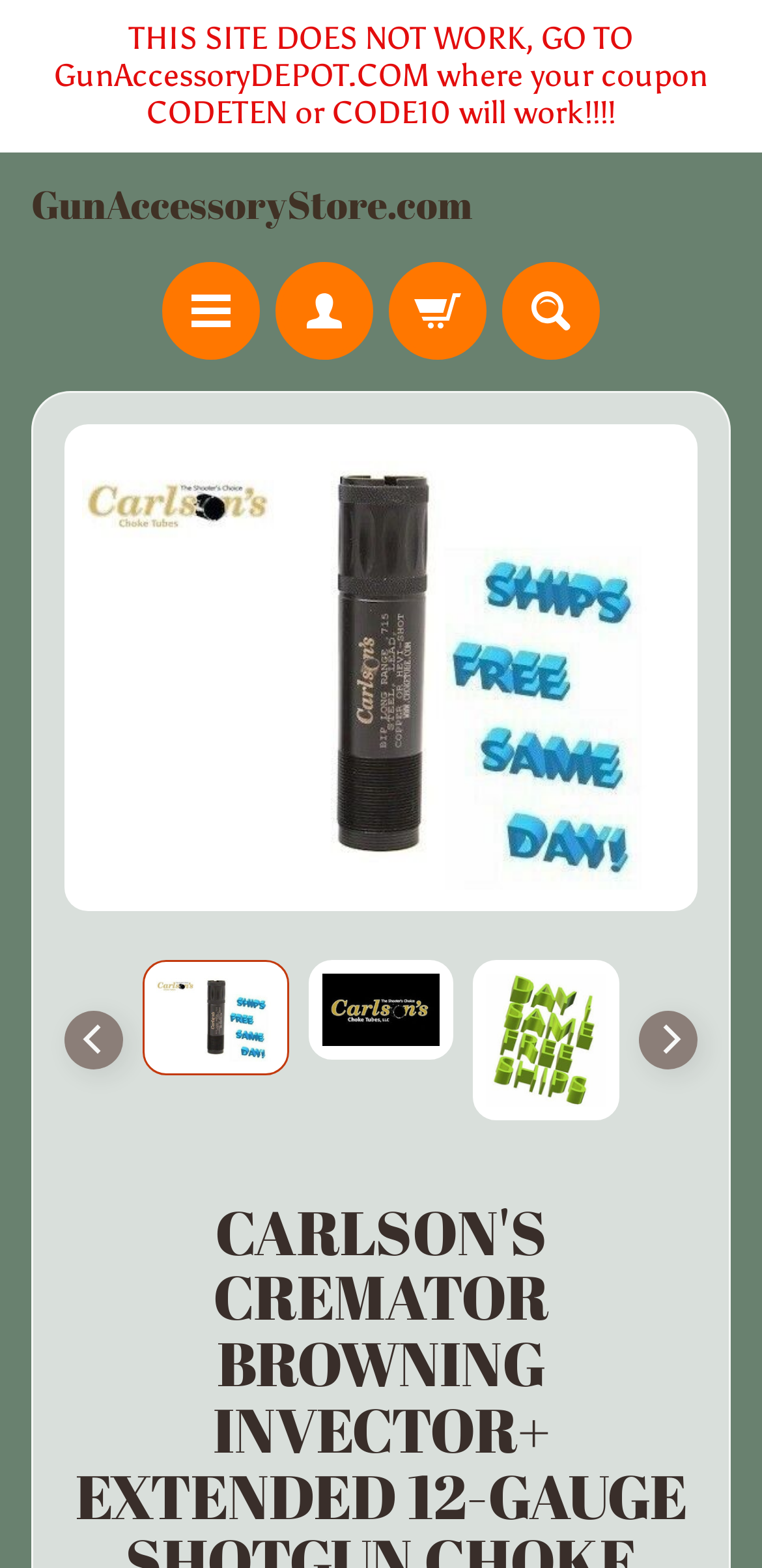Determine the bounding box coordinates of the section I need to click to execute the following instruction: "Search our site". Provide the coordinates as four float numbers between 0 and 1, i.e., [left, top, right, bottom].

[0.659, 0.167, 0.787, 0.229]